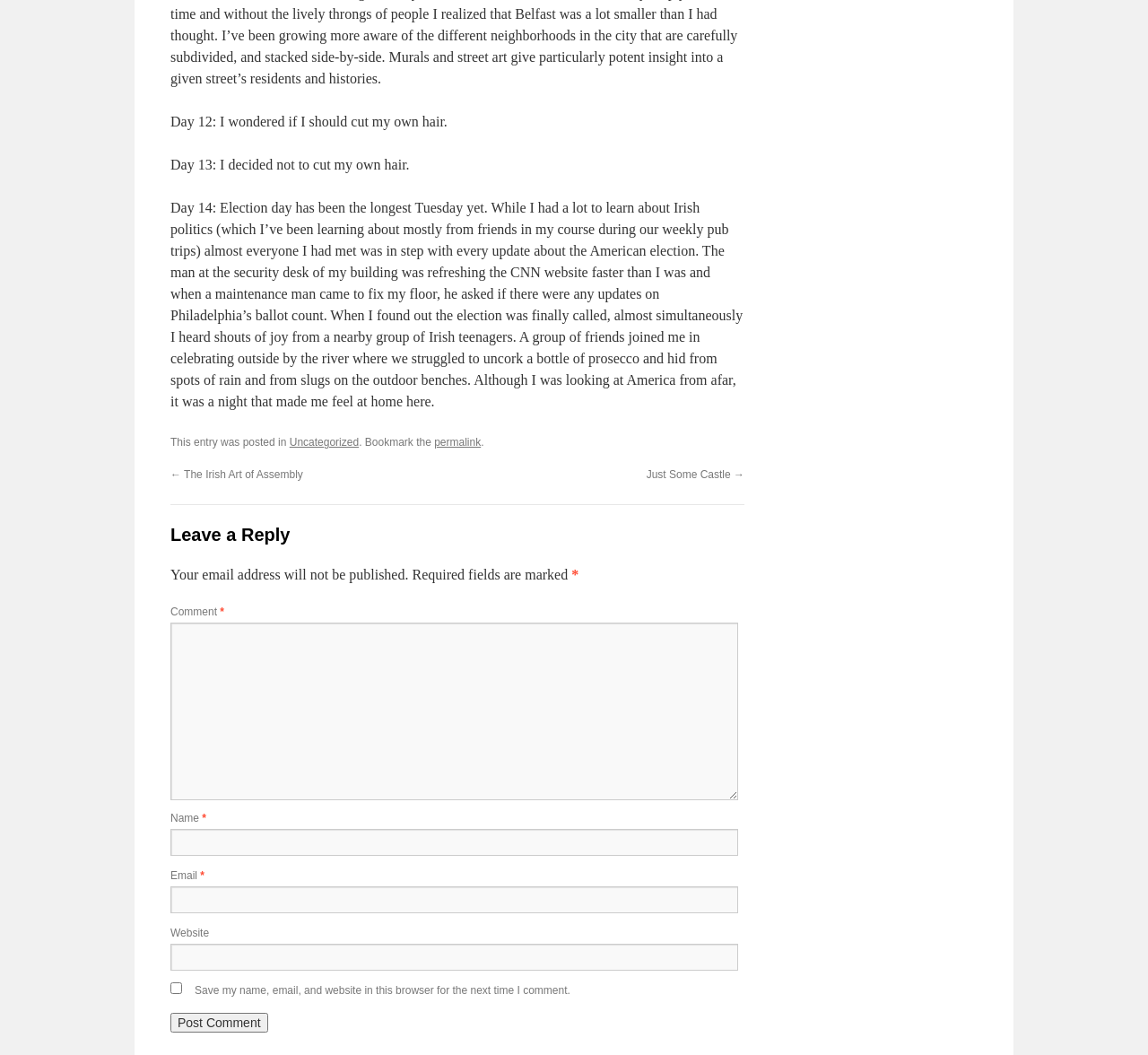Please study the image and answer the question comprehensively:
What is the purpose of the textbox below 'Email'?

The textbox below 'Email' is required and has a description 'Email *', which suggests that it is for entering the user's email address.